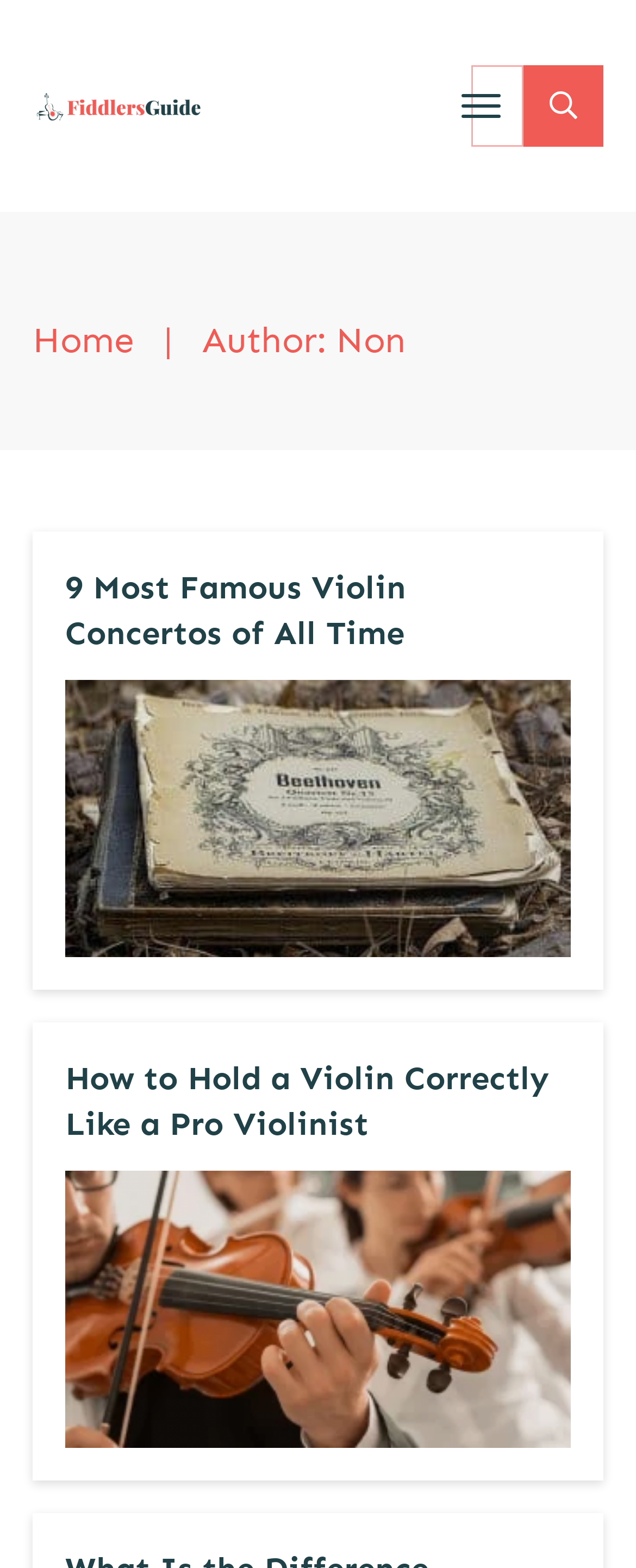Please specify the bounding box coordinates in the format (top-left x, top-left y, bottom-right x, bottom-right y), with all values as floating point numbers between 0 and 1. Identify the bounding box of the UI element described by: Privacy Policy

None